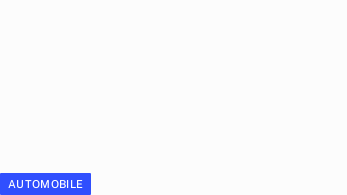Please give a short response to the question using one word or a phrase:
What type of vehicles is the article focused on?

motor vehicles